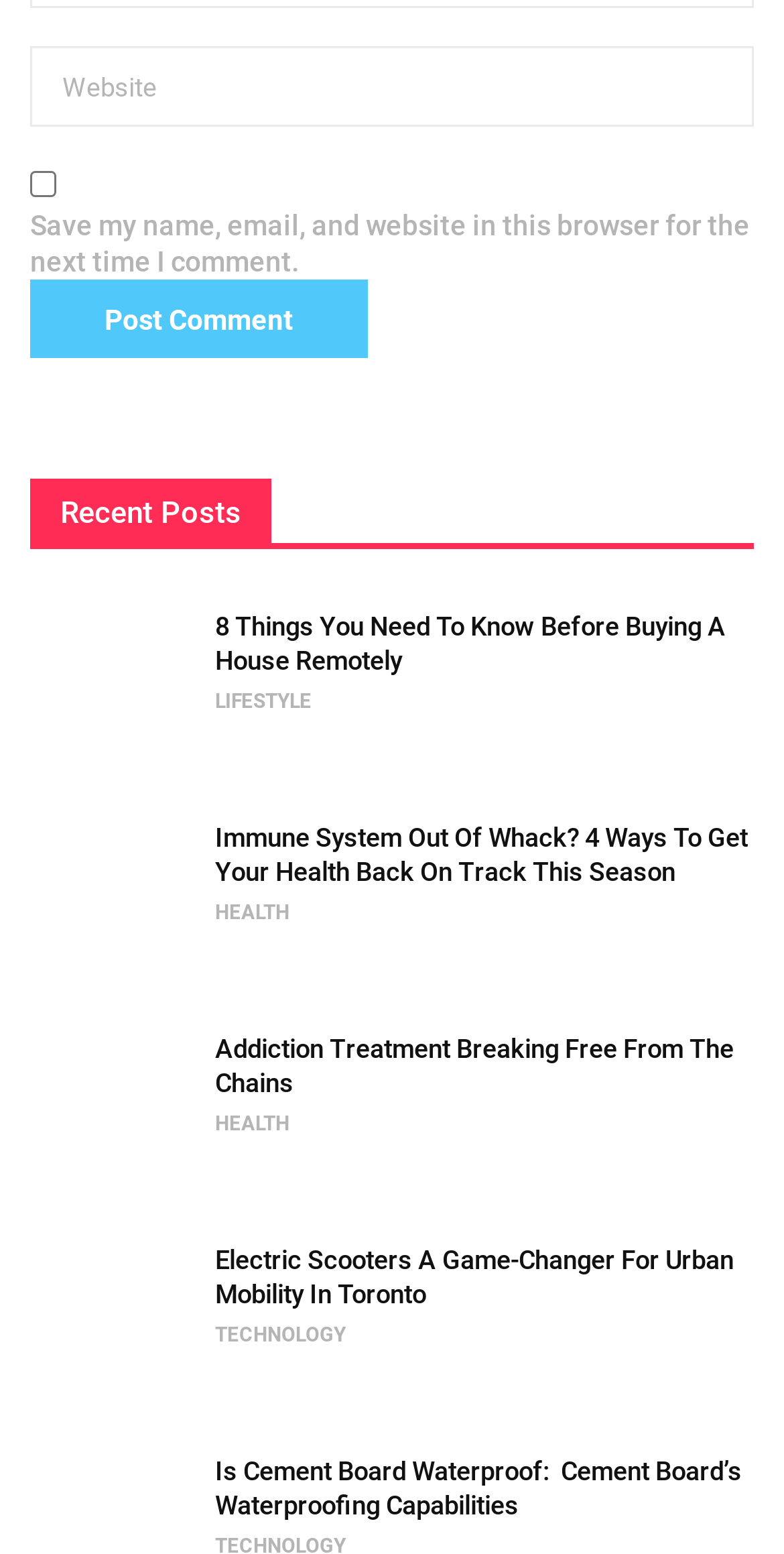How many posts are listed?
Look at the screenshot and respond with a single word or phrase.

5